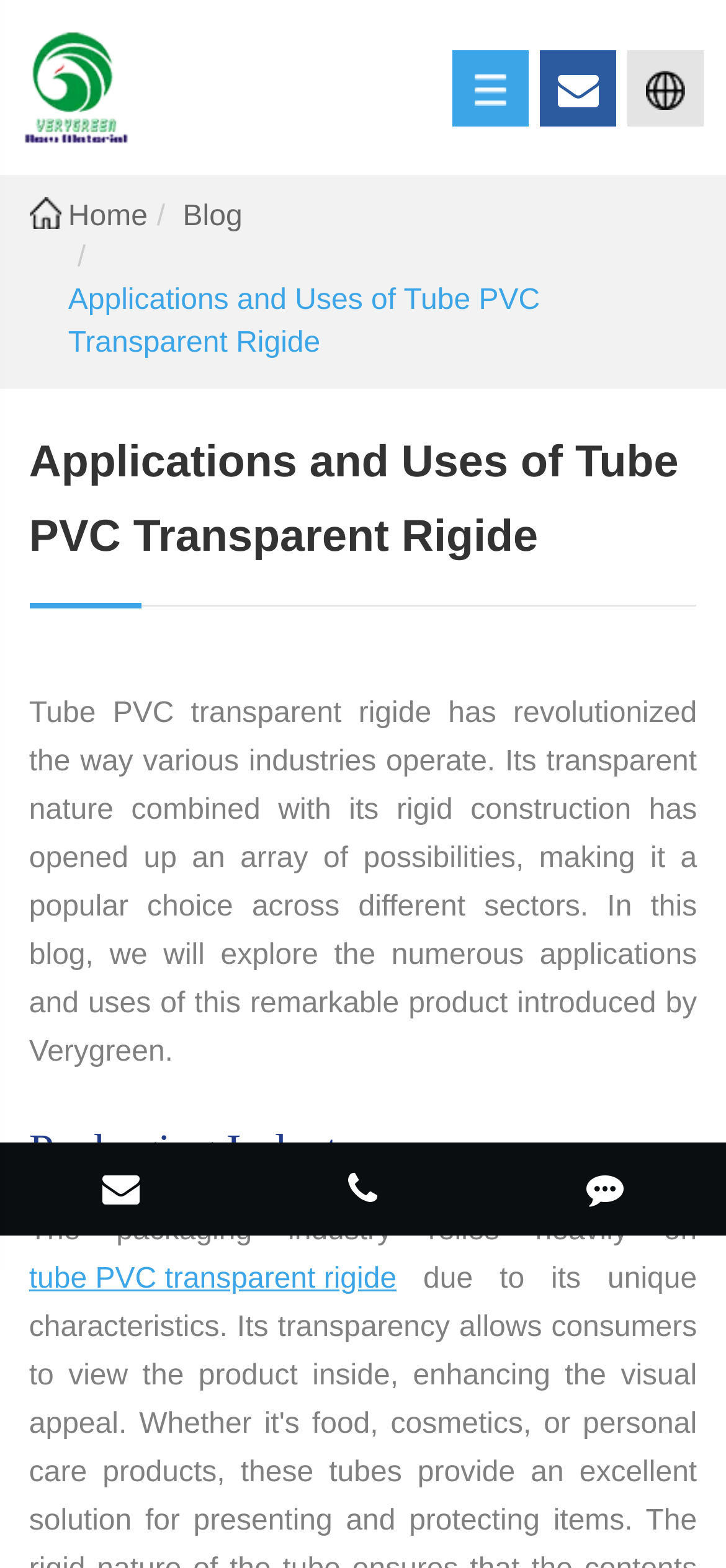What is the main topic of this webpage?
Utilize the information in the image to give a detailed answer to the question.

I analyzed the webpage structure and found a heading element with the text 'Applications and Uses of Tube PVC Transparent Rigide', which suggests that this is the main topic of the webpage.